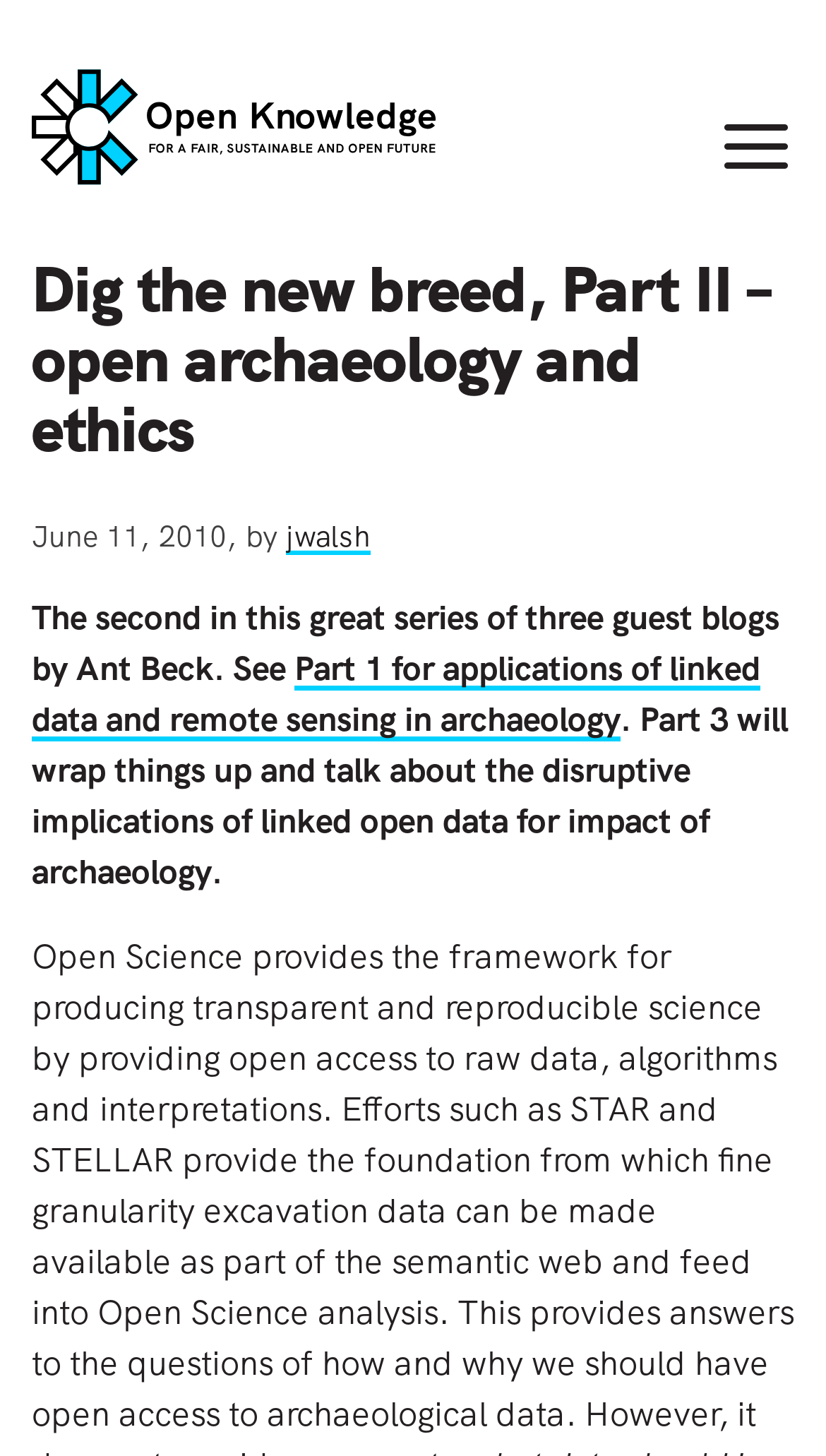How many blog posts are in this series?
From the screenshot, provide a brief answer in one word or phrase.

Three